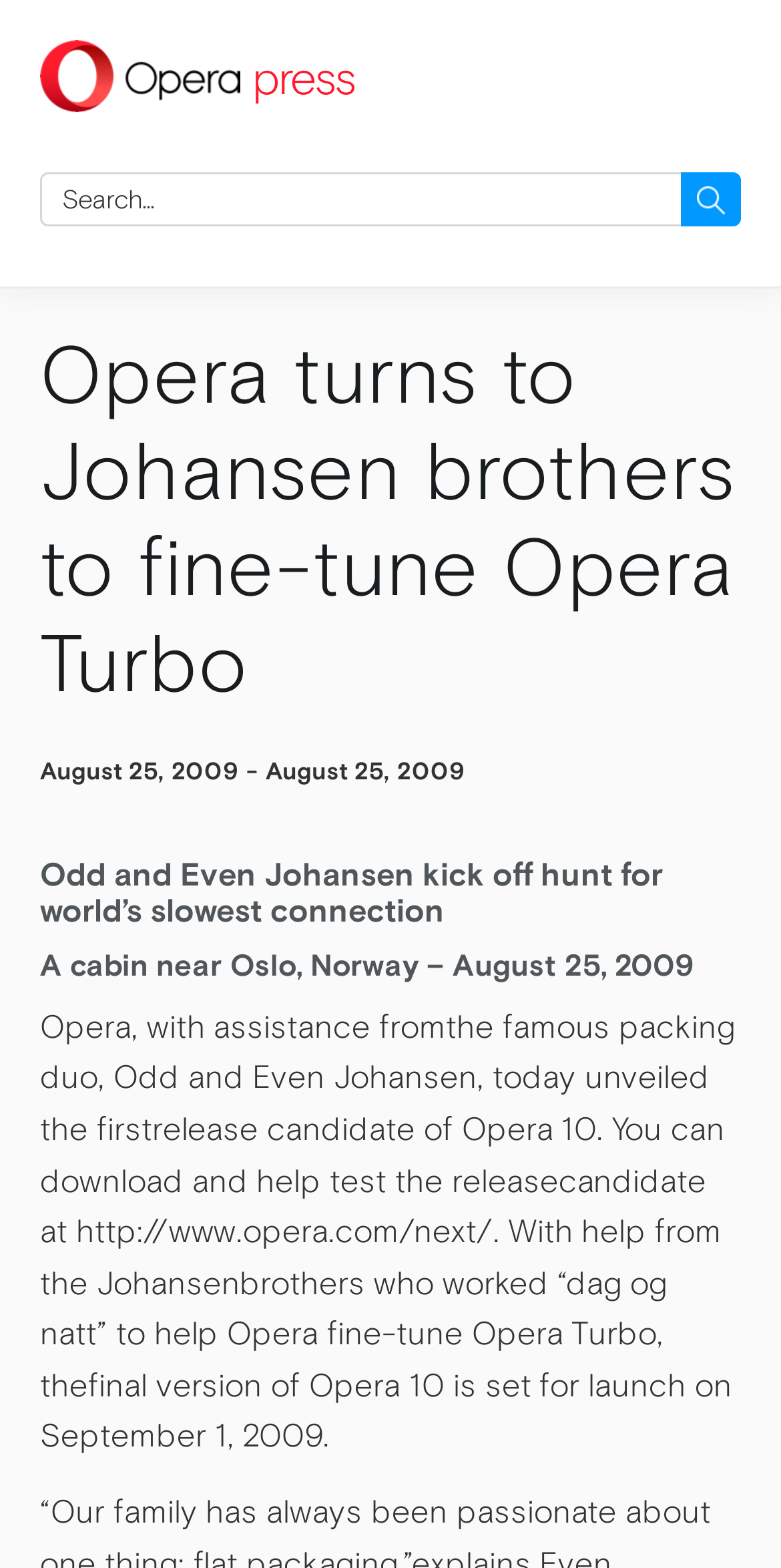Answer the following query concisely with a single word or phrase:
What is the purpose of the search box?

To search for something